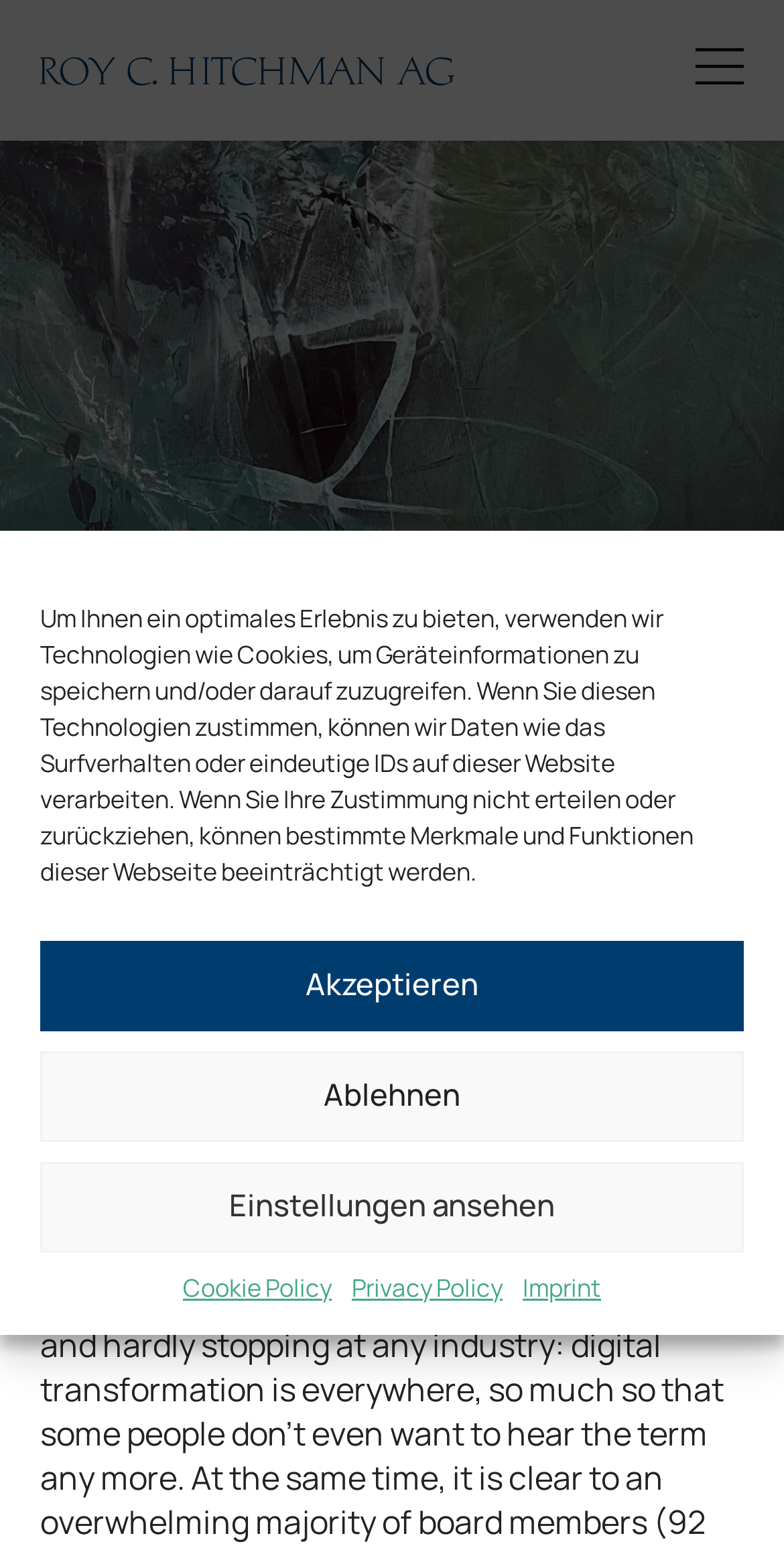Please identify the bounding box coordinates of the region to click in order to complete the given instruction: "Open the menu". The coordinates should be four float numbers between 0 and 1, i.e., [left, top, right, bottom].

[0.887, 0.031, 0.949, 0.054]